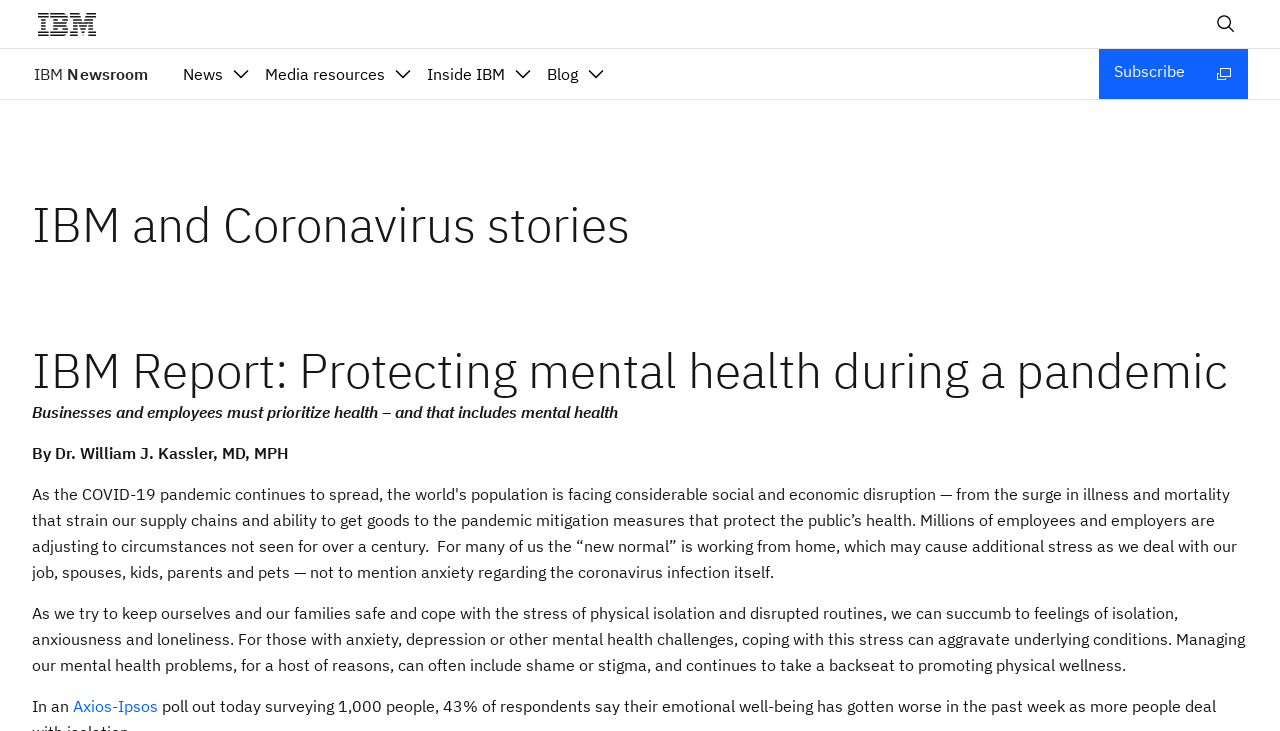Determine the bounding box for the UI element described here: "Axios-Ipsos".

[0.057, 0.952, 0.123, 0.98]